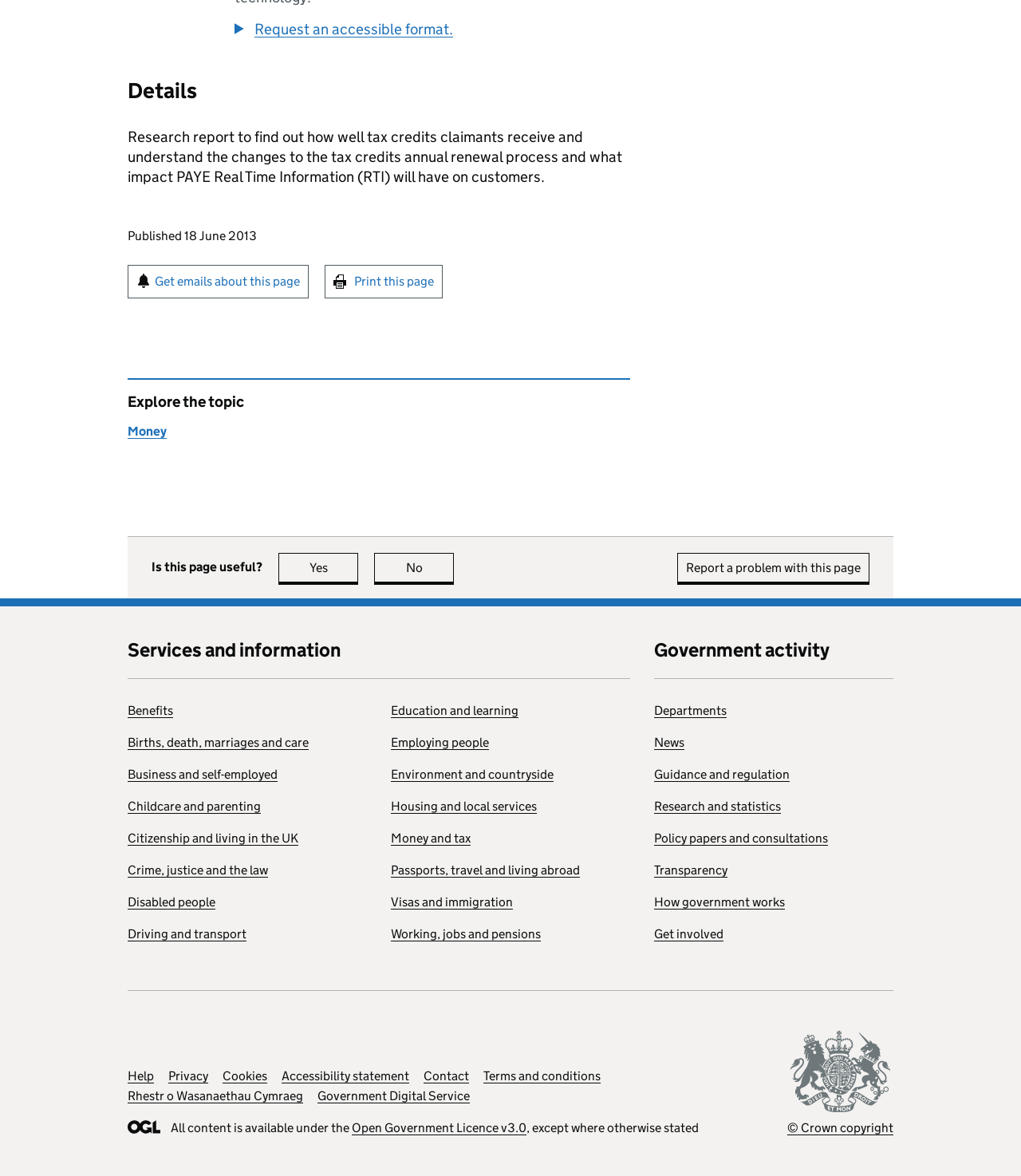Answer succinctly with a single word or phrase:
What is the topic of the research report?

Tax credits annual renewal process